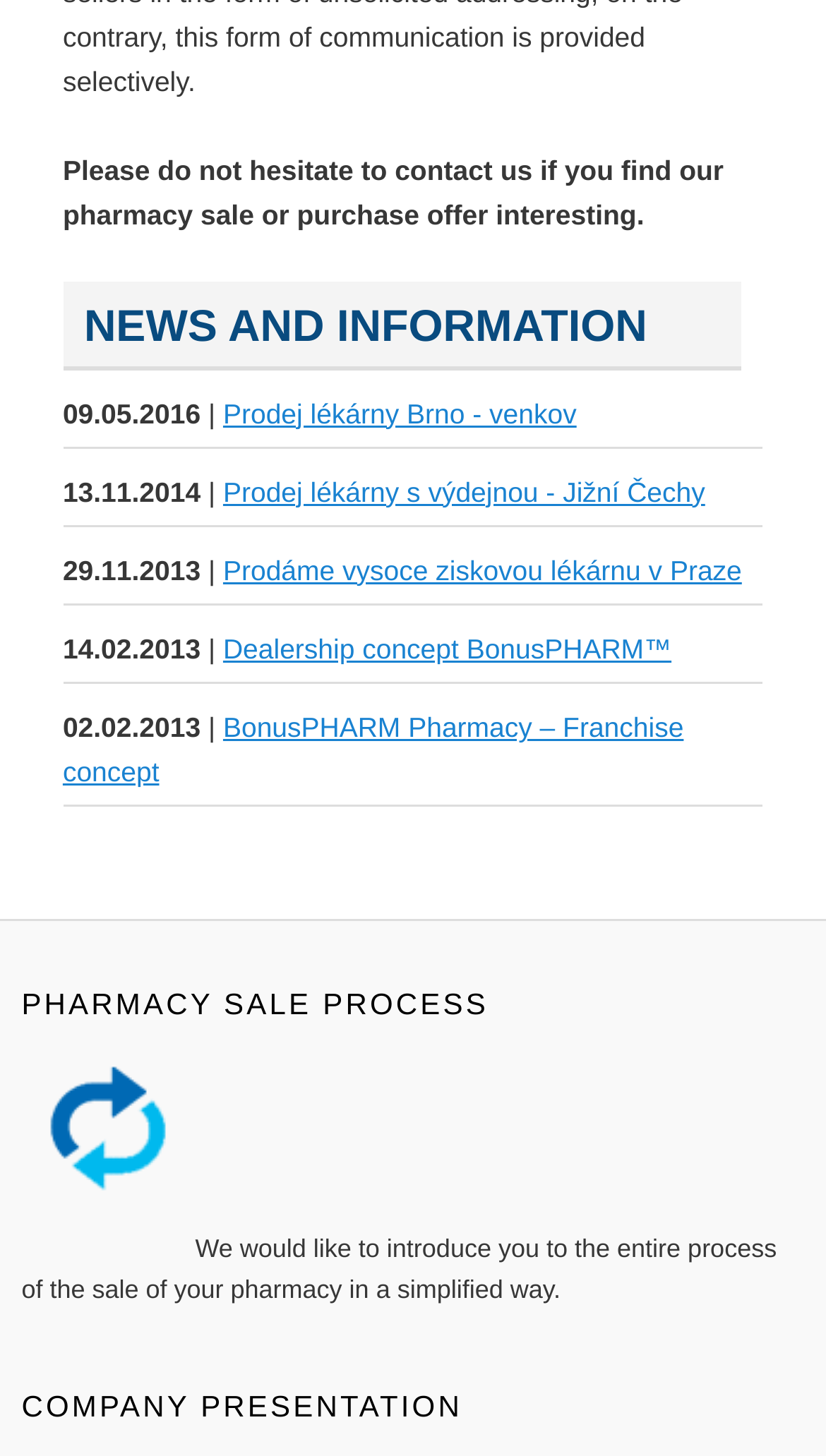What is the relationship between the news articles?
Relying on the image, give a concise answer in one word or a brief phrase.

They are related to pharmacy